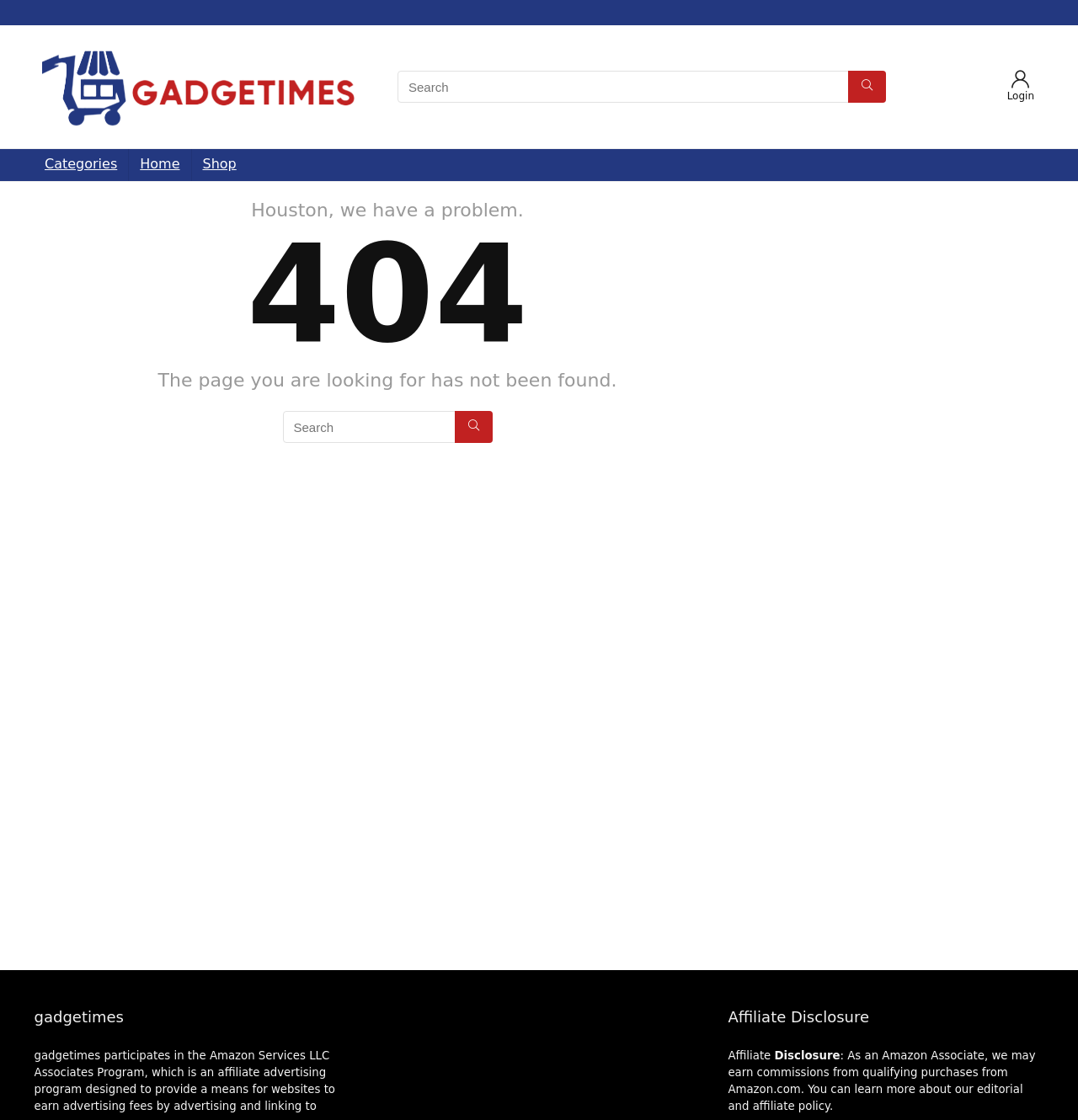Pinpoint the bounding box coordinates of the clickable area needed to execute the instruction: "Go to the Home page". The coordinates should be specified as four float numbers between 0 and 1, i.e., [left, top, right, bottom].

[0.12, 0.133, 0.177, 0.162]